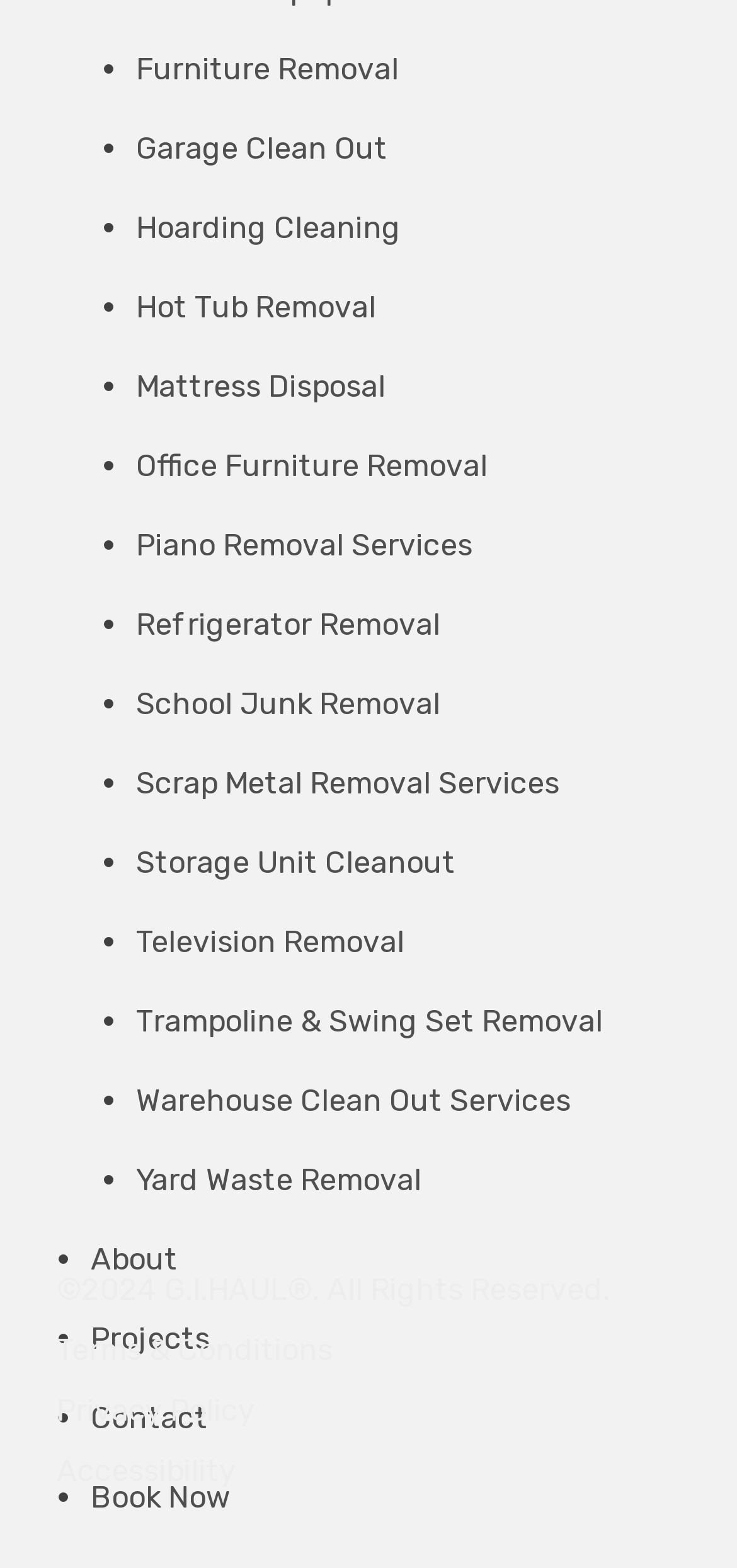Identify the bounding box coordinates of the clickable section necessary to follow the following instruction: "Visit About page". The coordinates should be presented as four float numbers from 0 to 1, i.e., [left, top, right, bottom].

[0.123, 0.792, 0.241, 0.815]